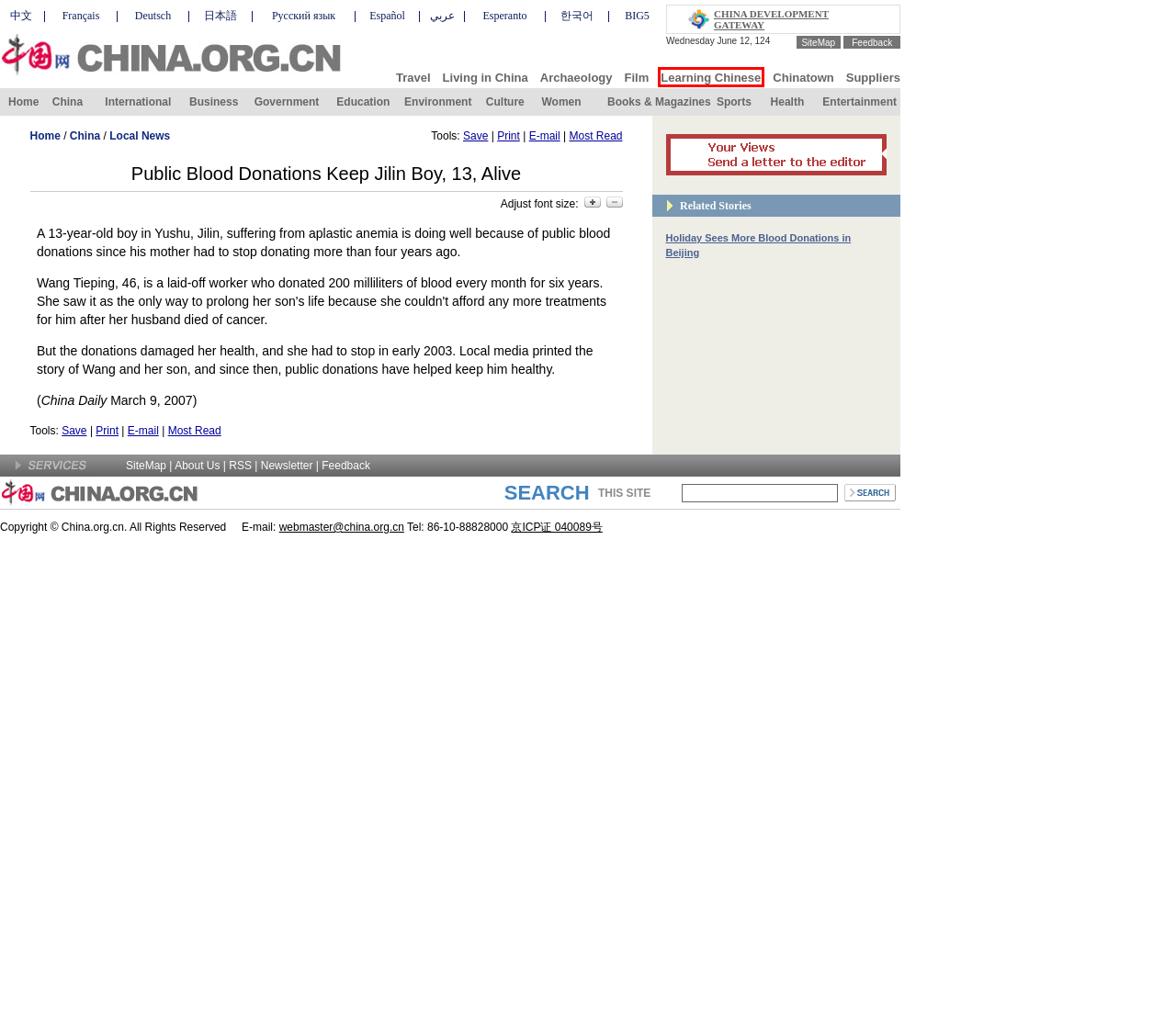Given a screenshot of a webpage with a red bounding box around an element, choose the most appropriate webpage description for the new page displayed after clicking the element within the bounding box. Here are the candidates:
A. Culture_china.org.cn
B. china.org.cn - Learning Chinese
C. Chinatown_china.org.cn
D. Books & Magazines_china.org.cn
E. China - China.org.cn
F. german.china.org.cn
G. China Suppliers-Suppliers, Manufacturers, Exporters & Importers
H. China.org.cn > Free Registration

B